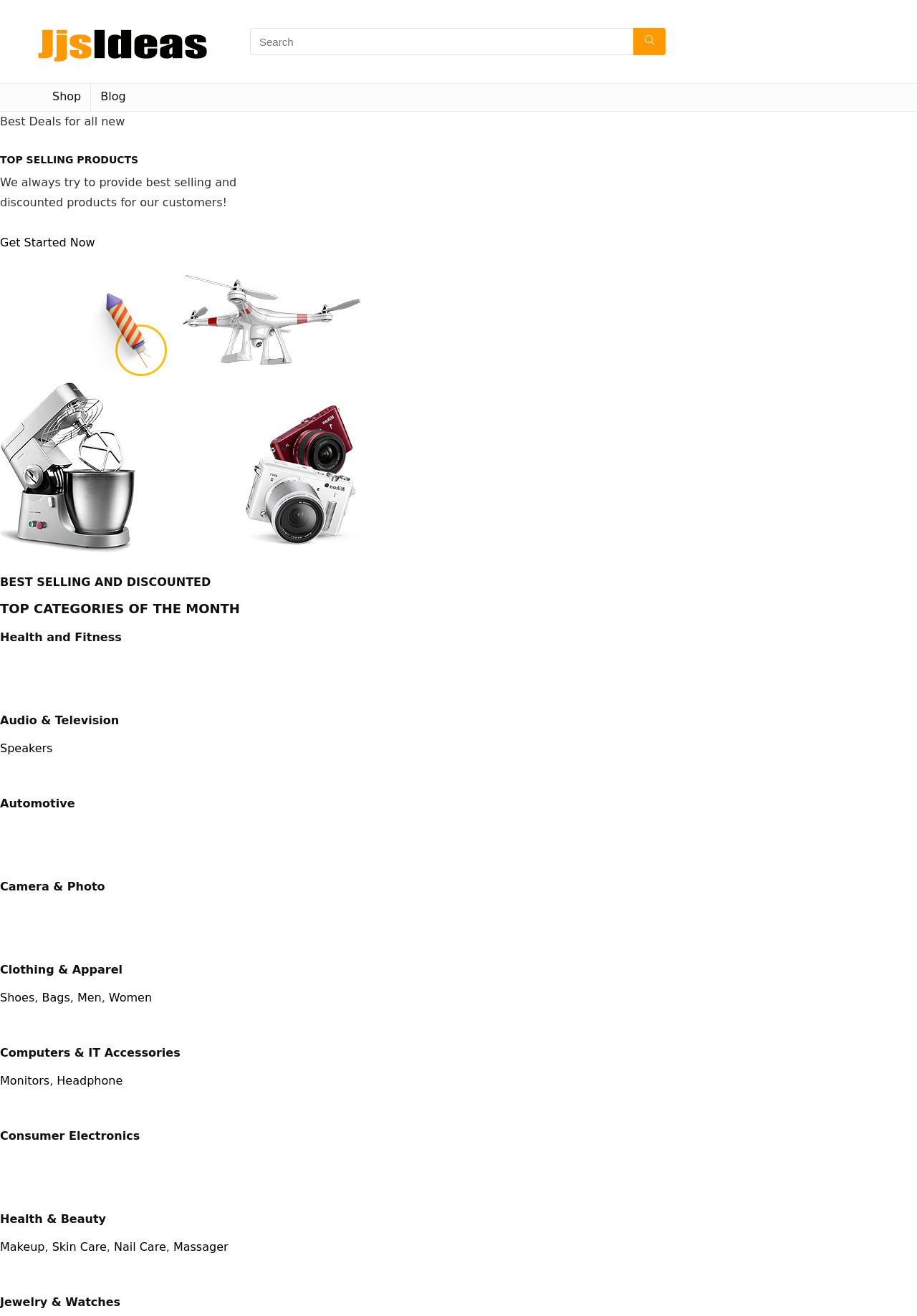Using the information from the screenshot, answer the following question thoroughly:
What is the call-to-action button on the webpage?

The call-to-action button on the webpage is 'Get Started Now' which is a button that encourages users to start shopping or exploring the website.